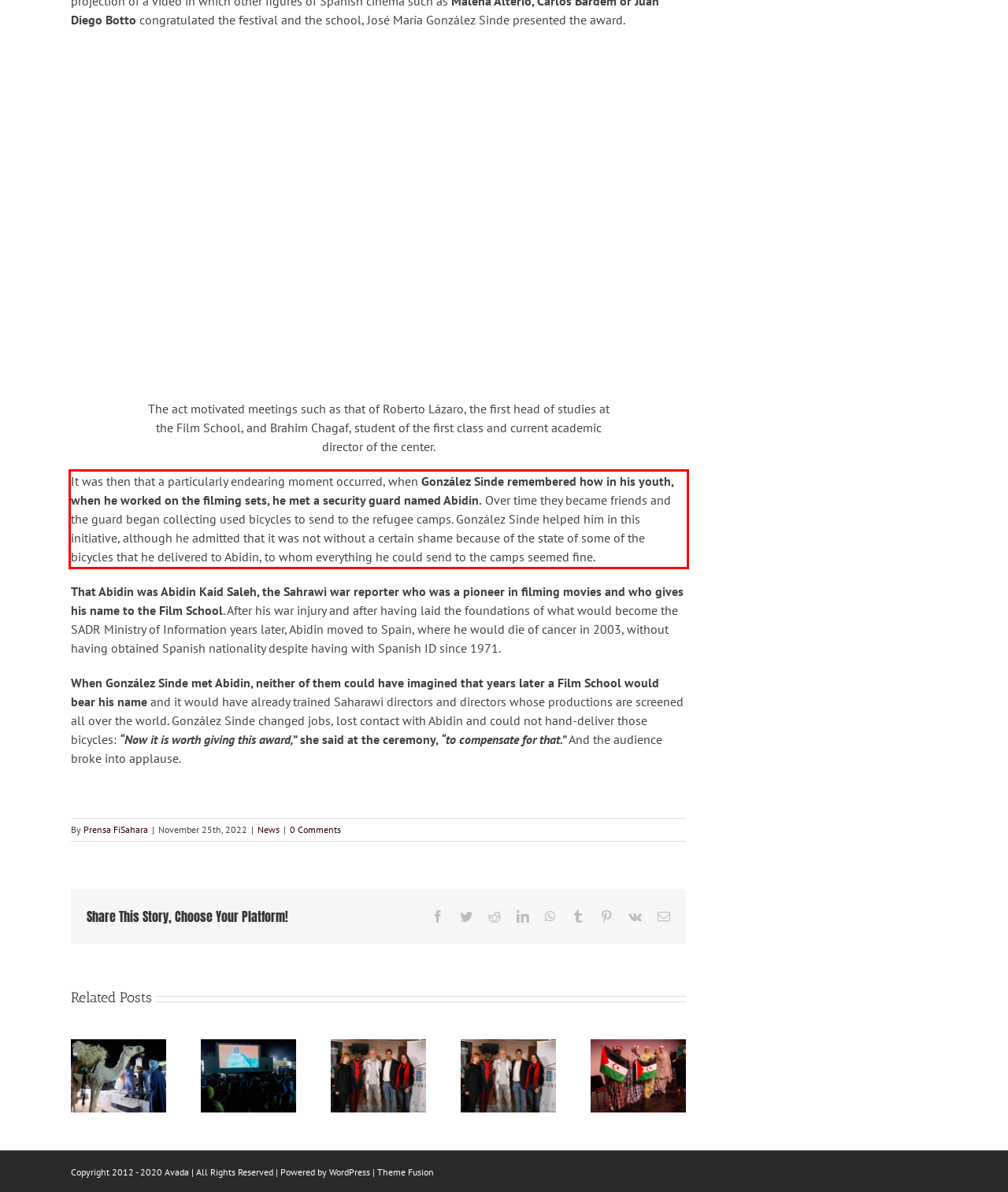From the given screenshot of a webpage, identify the red bounding box and extract the text content within it.

It was then that a particularly endearing moment occurred, when González Sinde remembered how in his youth, when he worked on the filming sets, he met a security guard named Abidin. Over time they became friends and the guard began collecting used bicycles to send to the refugee camps. González Sinde helped him in this initiative, although he admitted that it was not without a certain shame because of the state of some of the bicycles that he delivered to Abidin, to whom everything he could send to the camps seemed fine.